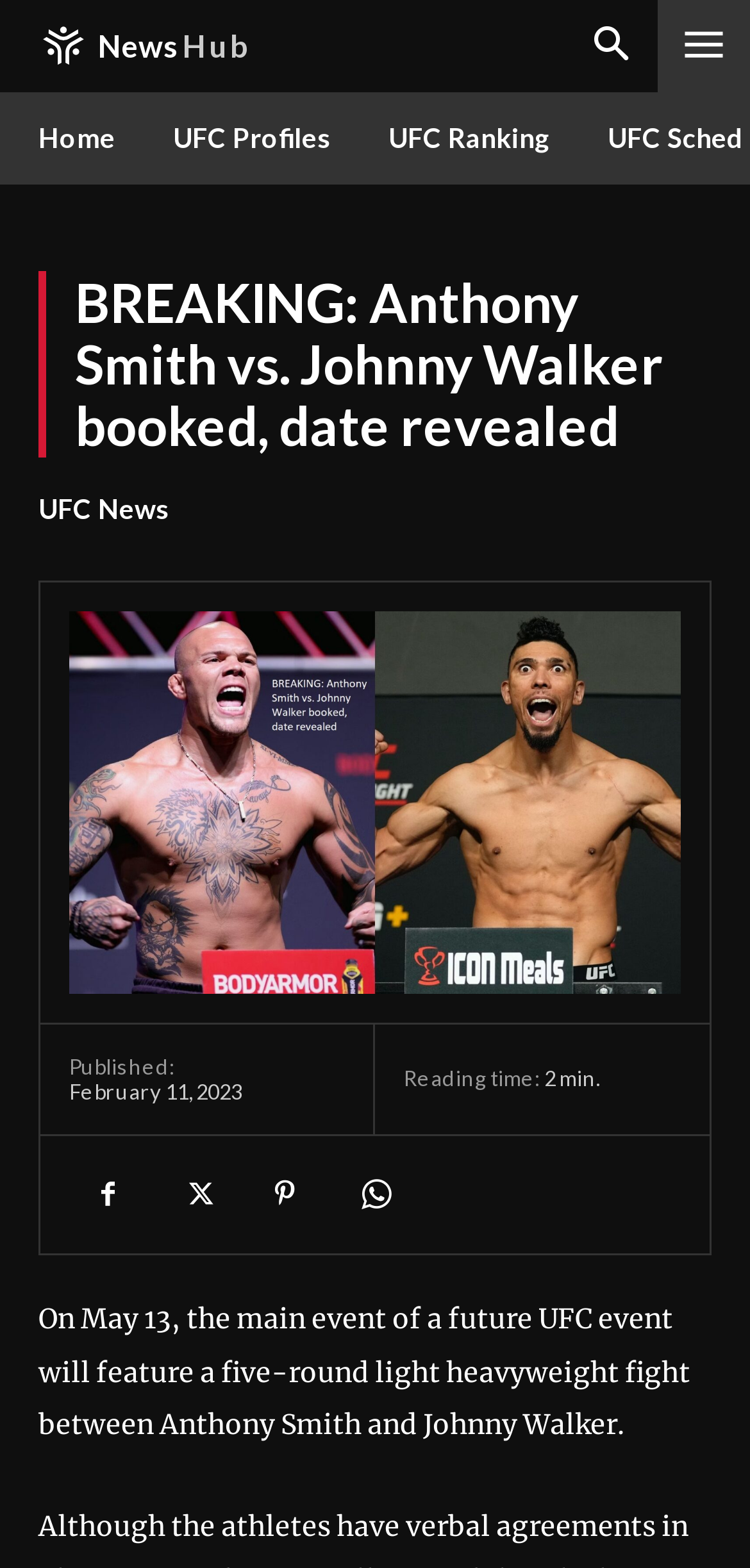Summarize the webpage with a detailed and informative caption.

The webpage appears to be a news article about a UFC event. At the top left, there is a link to "News Hub" accompanied by a small image. On the top right, there is another link with an image. Below these links, there is a navigation menu with links to "Home", "UFC Profiles", and "UFC Ranking".

The main content of the webpage is a news article with a heading that reads "BREAKING: Anthony Smith vs. Johnny Walker booked, date revealed". Below the heading, there is a link to "UFC News". To the right of the link, there is a large image that takes up most of the width of the page.

Below the image, there is a section with the publication date, "February 11, 2023", and the reading time, "min.". There are also four social media links with icons.

The main article text is located at the bottom of the page, which describes the upcoming UFC event featuring a light heavyweight fight between Anthony Smith and Johnny Walker on May 13.